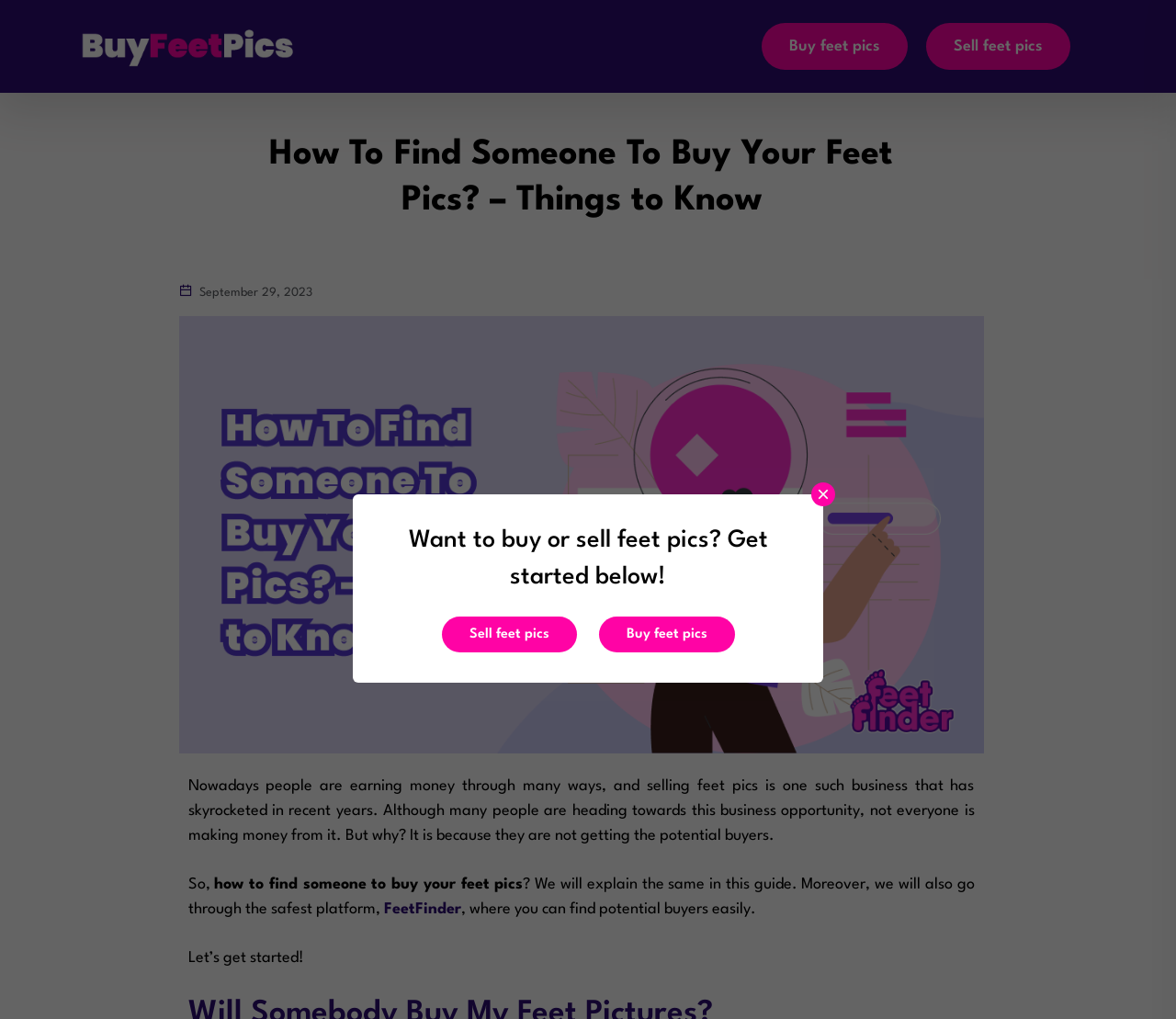What is the date mentioned in the article?
Can you provide a detailed and comprehensive answer to the question?

The date is mentioned in the article as 'September 29, 2023' which is located below the main heading and above the image.